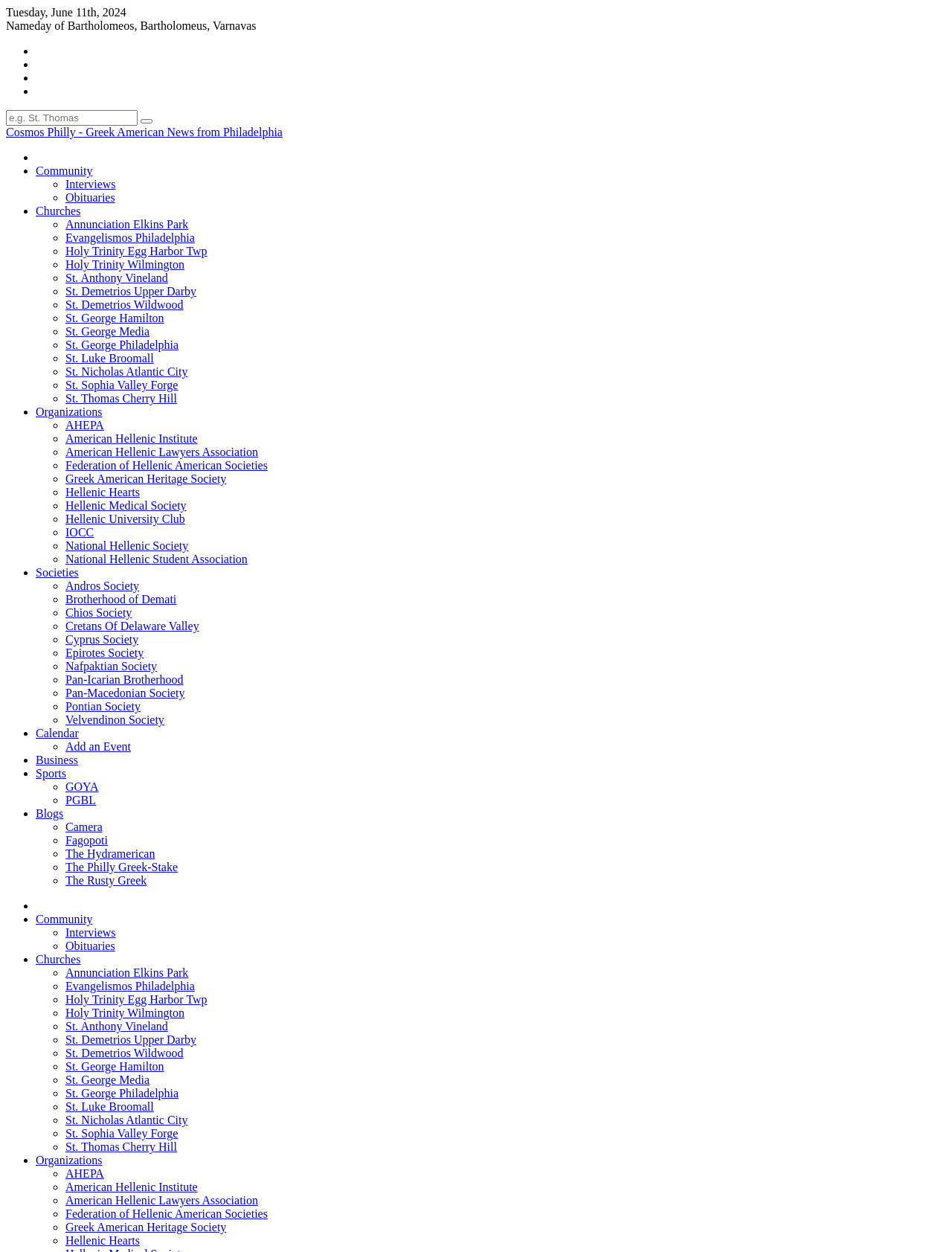Determine the primary headline of the webpage.

Aivali: A story of Greeks and Turks in 1922